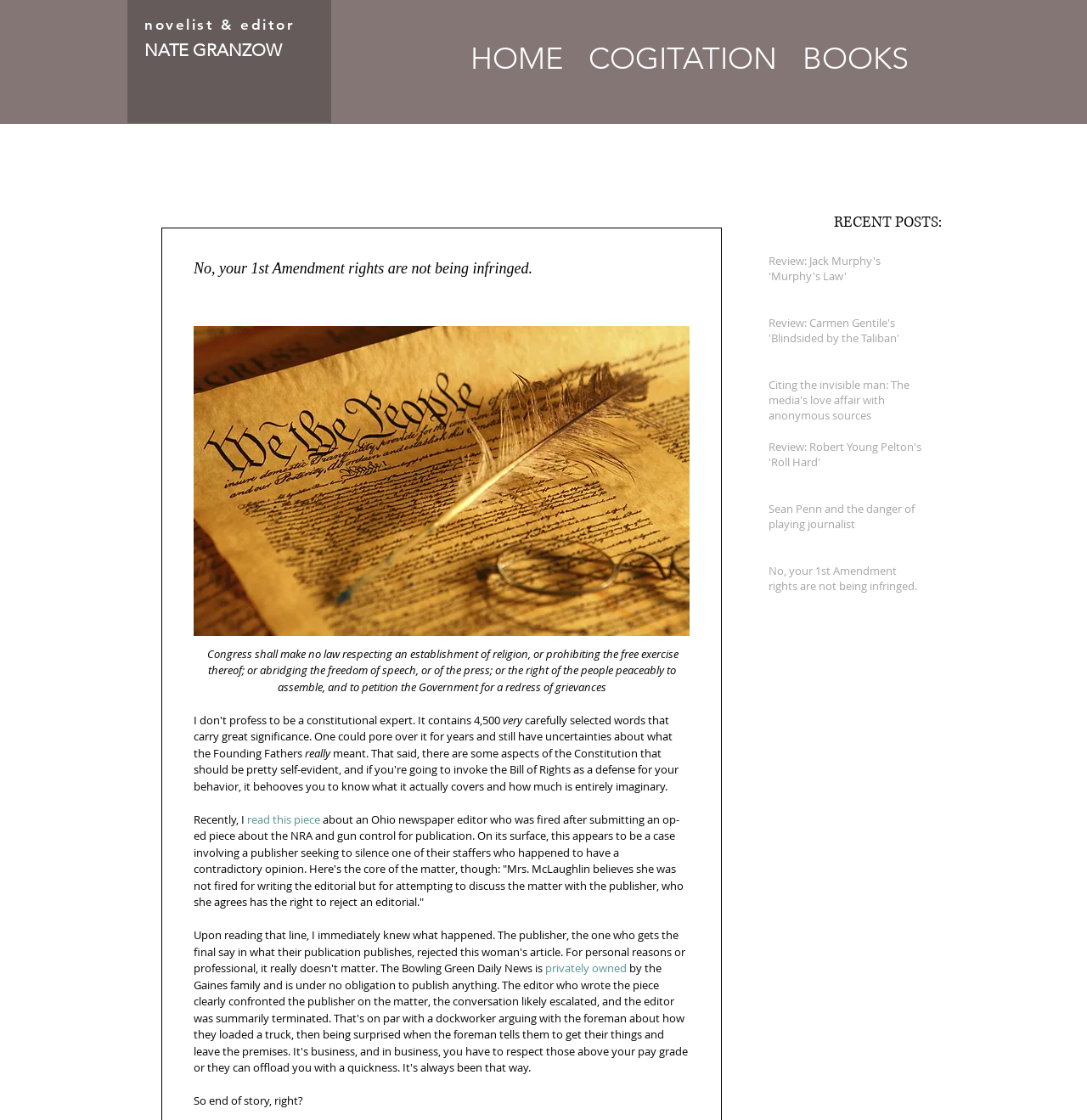Please predict the bounding box coordinates of the element's region where a click is necessary to complete the following instruction: "View the post 'Review: Jack Murphy's 'Murphy's Law''". The coordinates should be represented by four float numbers between 0 and 1, i.e., [left, top, right, bottom].

[0.698, 0.217, 0.87, 0.268]